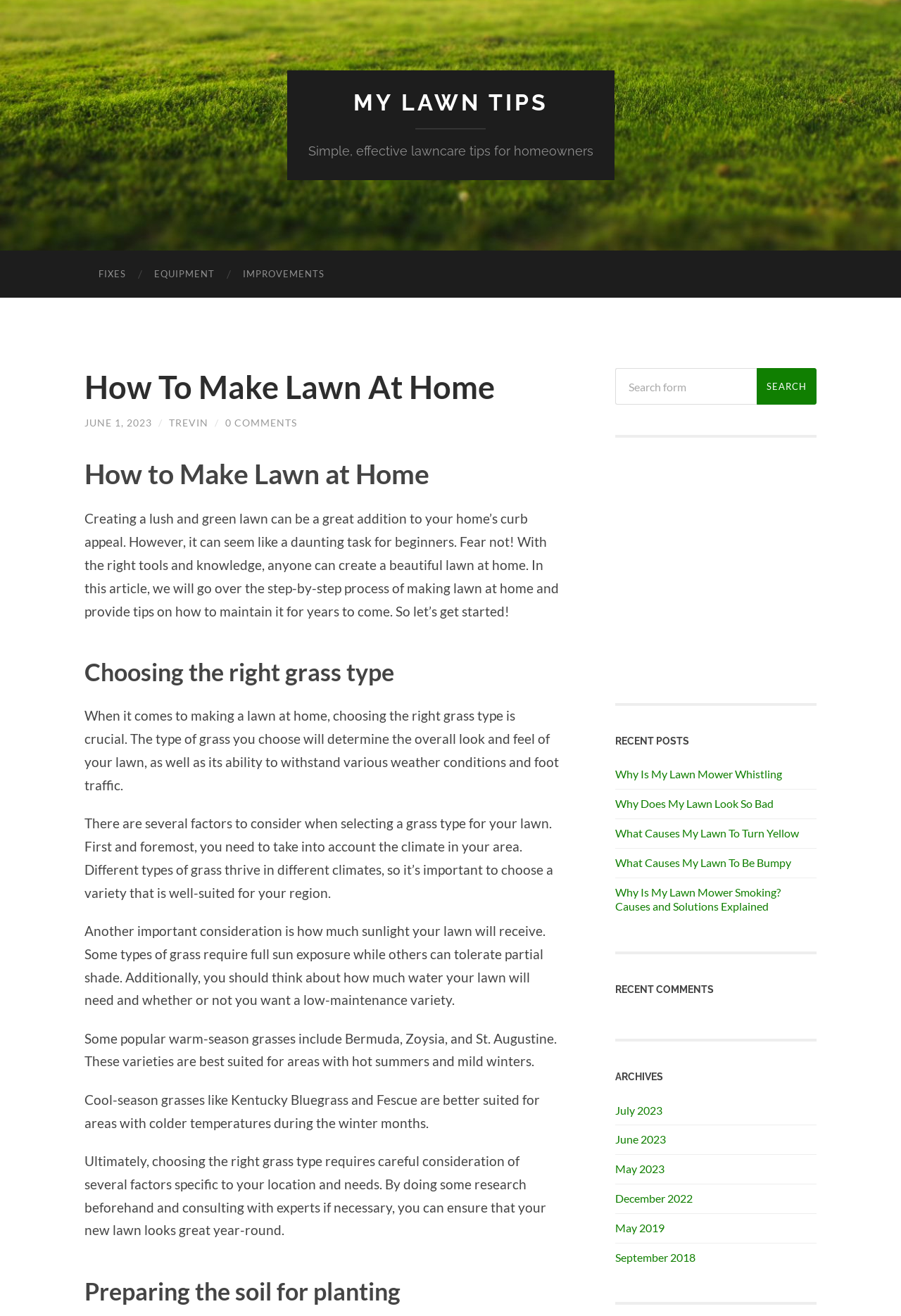Determine the main headline of the webpage and provide its text.

How To Make Lawn At Home